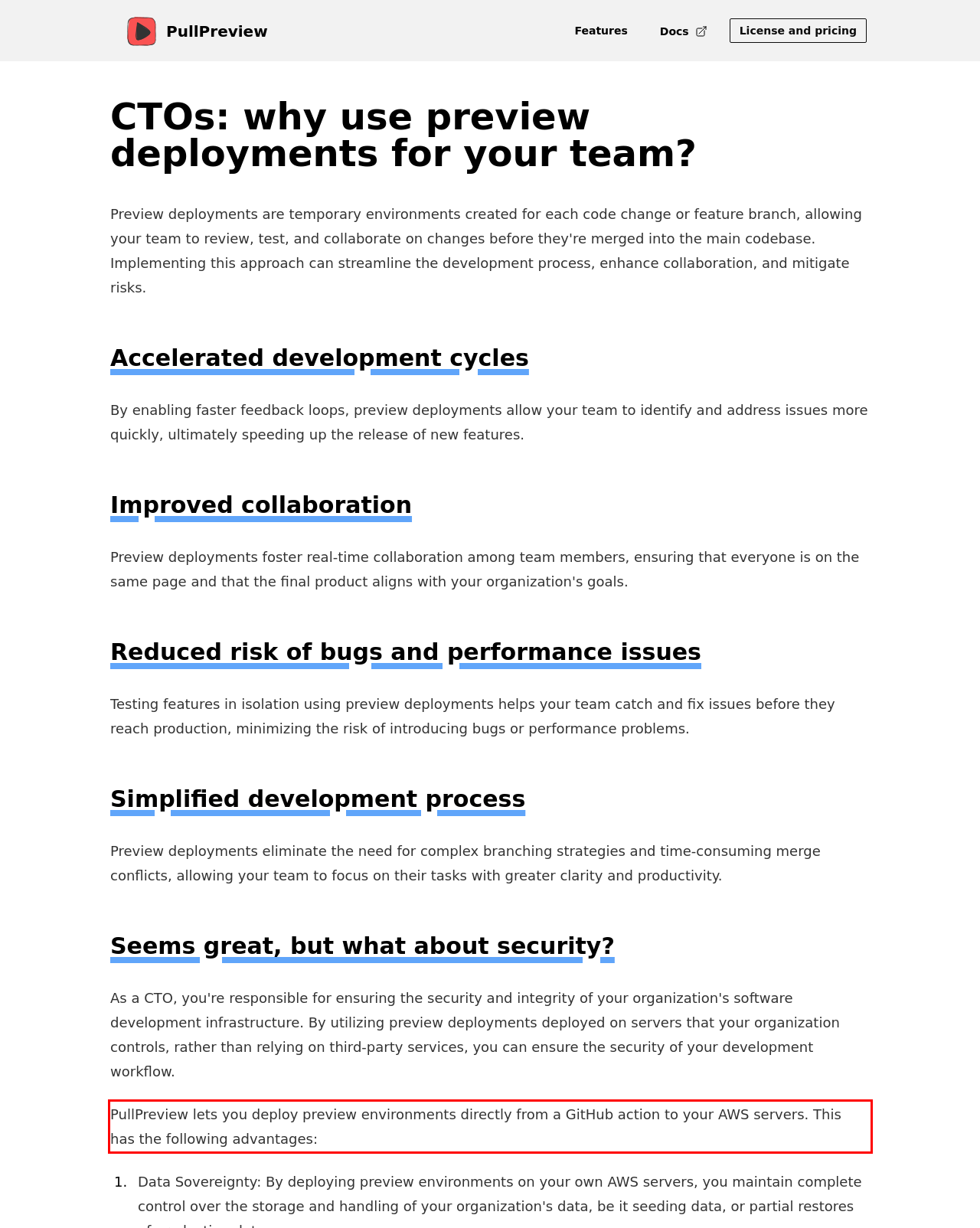Please extract the text content within the red bounding box on the webpage screenshot using OCR.

PullPreview lets you deploy preview environments directly from a GitHub action to your AWS servers. This has the following advantages: